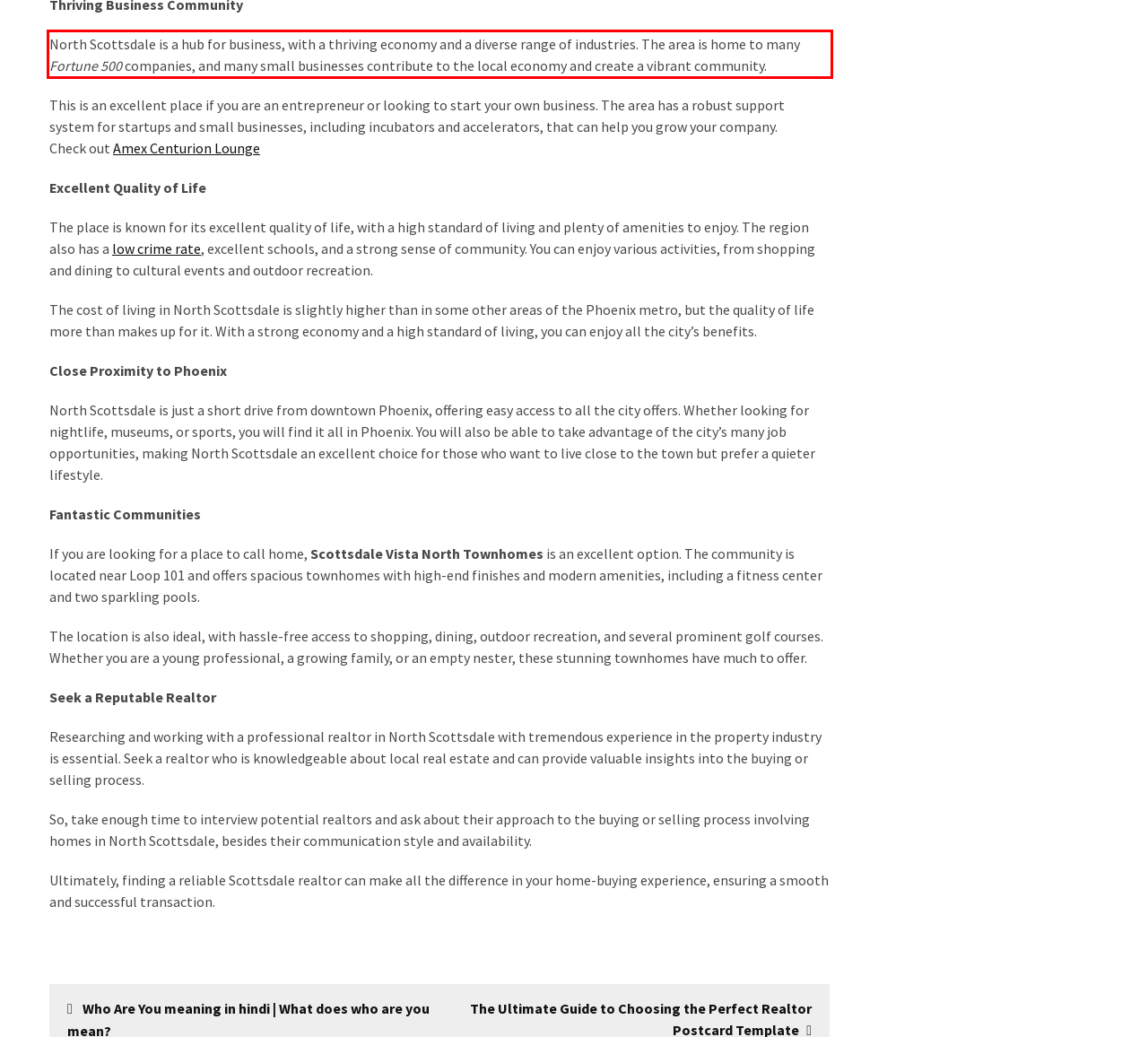Examine the screenshot of the webpage, locate the red bounding box, and generate the text contained within it.

North Scottsdale is a hub for business, with a thriving economy and a diverse range of industries. The area is home to many Fortune 500 companies, and many small businesses contribute to the local economy and create a vibrant community.